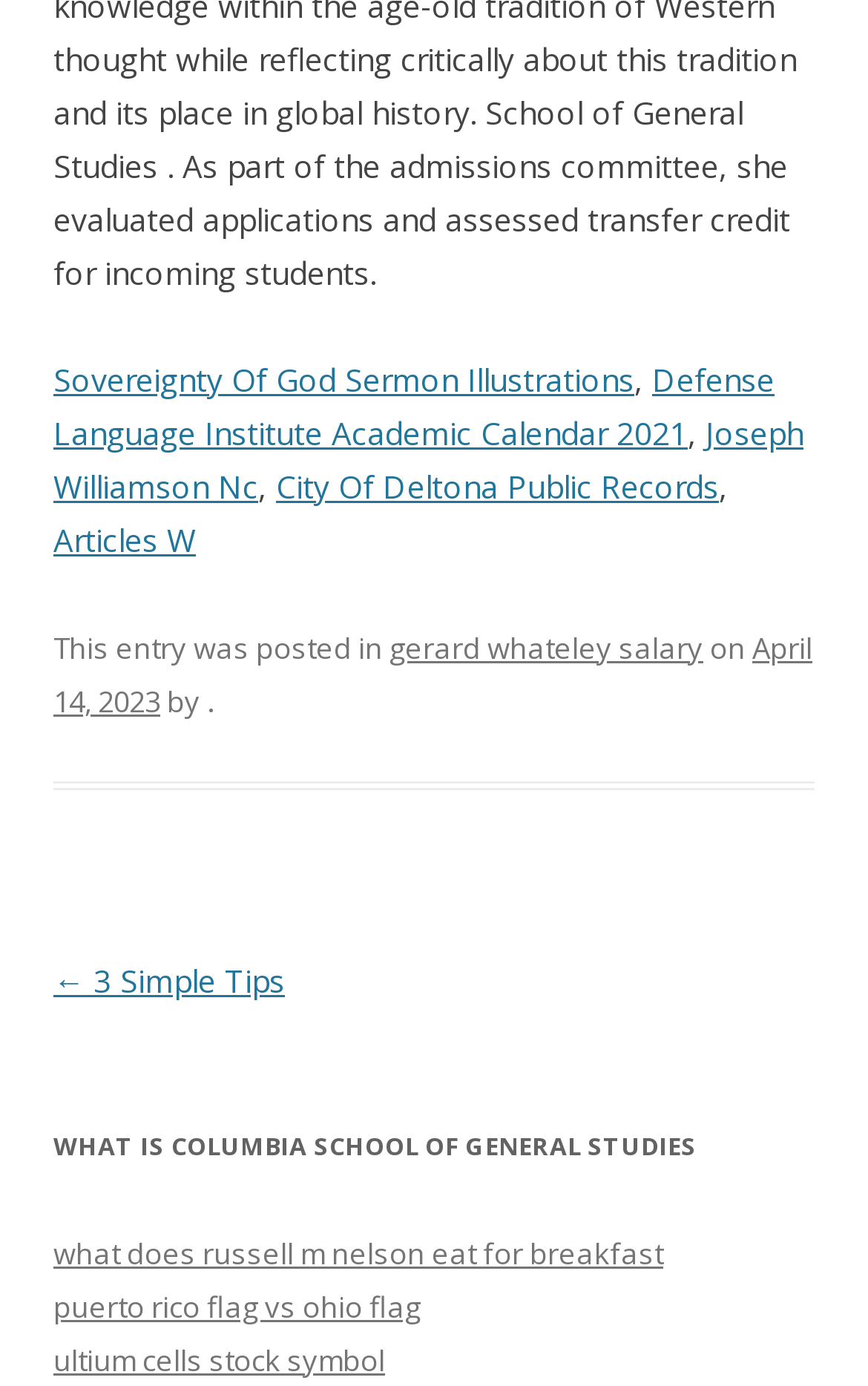Please provide the bounding box coordinates for the UI element as described: "ultium cells stock symbol". The coordinates must be four floats between 0 and 1, represented as [left, top, right, bottom].

[0.062, 0.966, 0.444, 0.995]